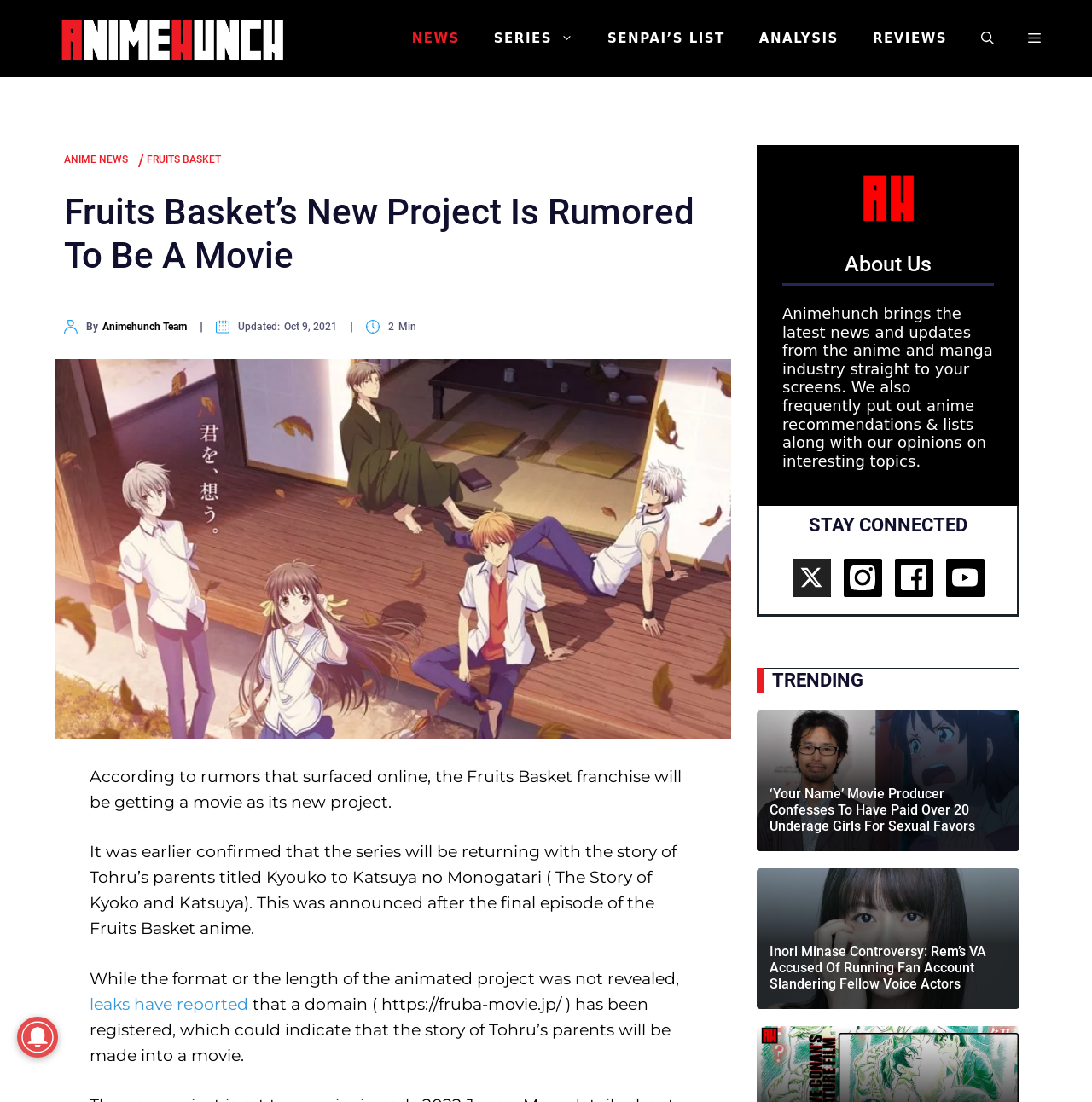Determine the main heading text of the webpage.

Fruits Basket’s New Project Is Rumored To Be A Movie